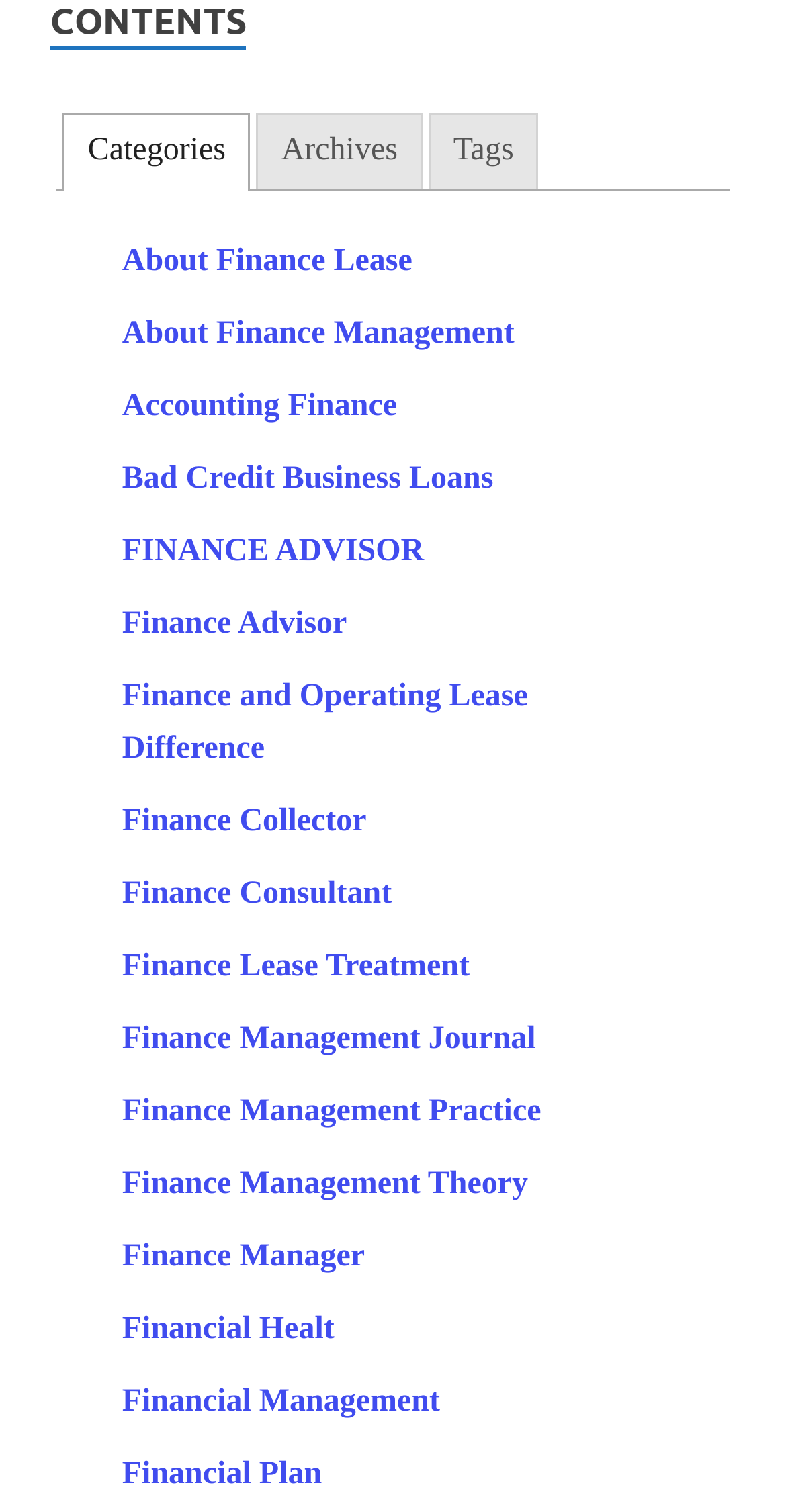Locate the bounding box coordinates of the element that should be clicked to execute the following instruction: "View the Finance Management Journal page".

[0.155, 0.676, 0.682, 0.698]